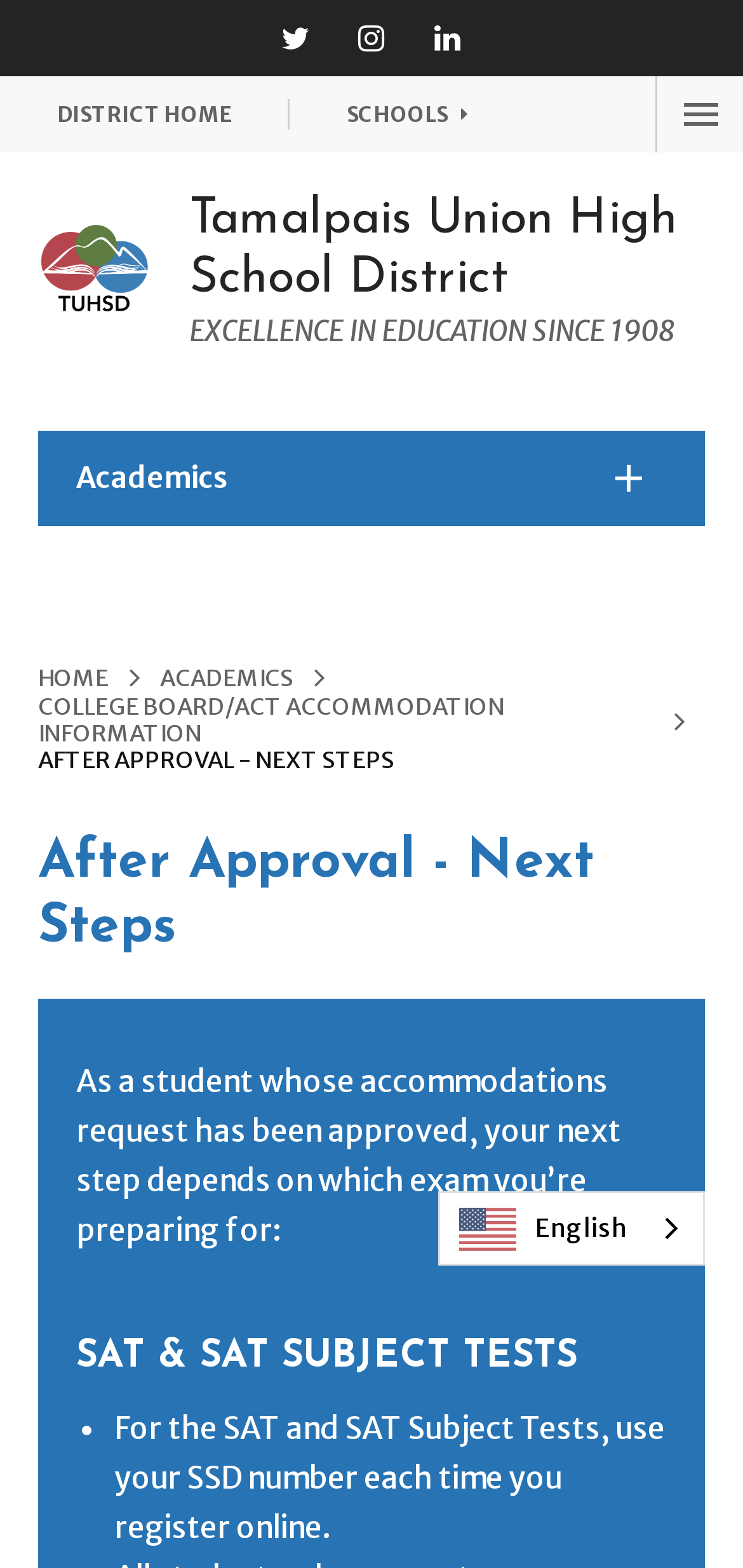Specify the bounding box coordinates of the region I need to click to perform the following instruction: "Select English language". The coordinates must be four float numbers in the range of 0 to 1, i.e., [left, top, right, bottom].

[0.592, 0.761, 0.946, 0.806]